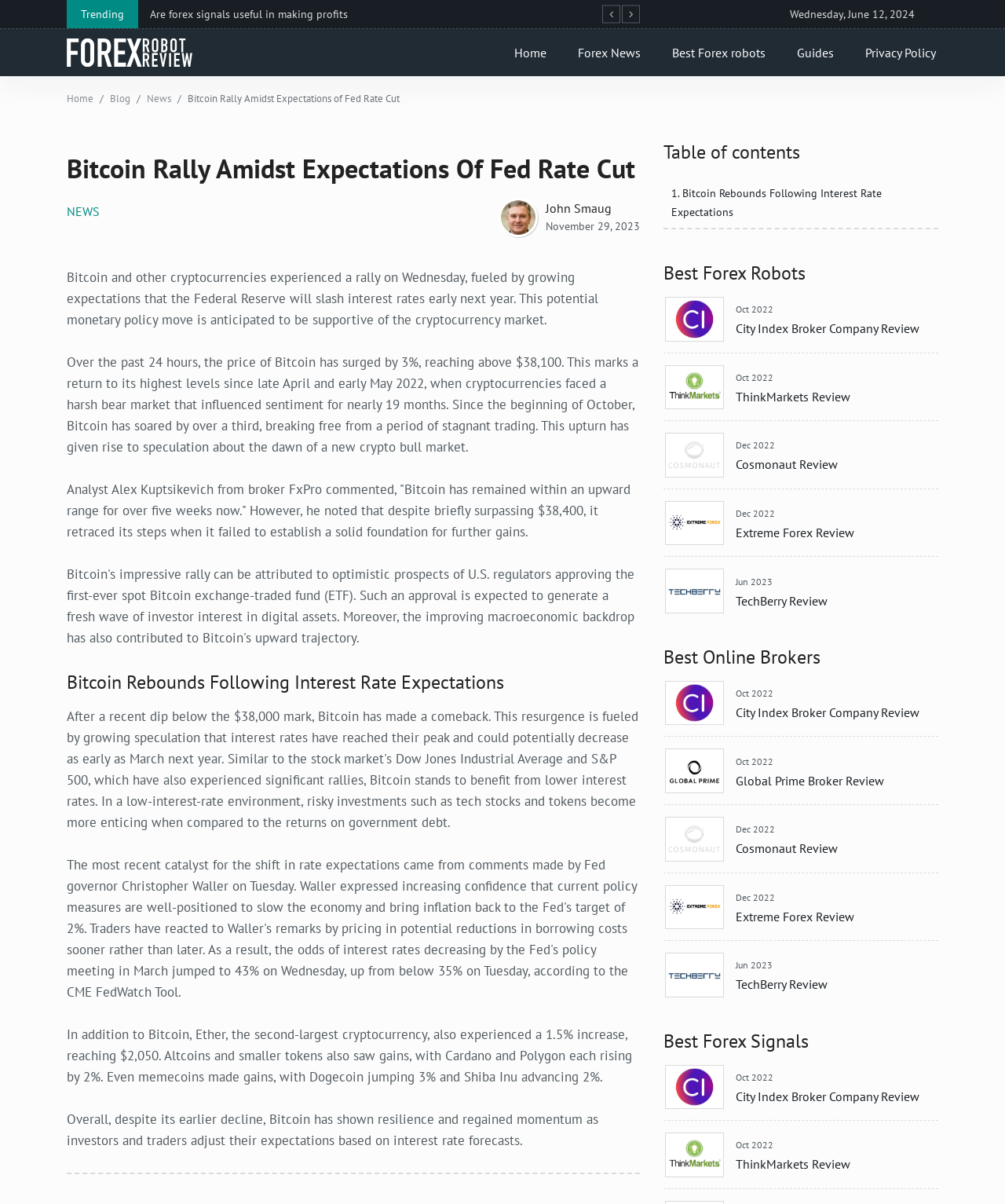Locate the bounding box coordinates of the item that should be clicked to fulfill the instruction: "Click on the 'Forex Robotreview' link".

[0.066, 0.036, 0.191, 0.049]